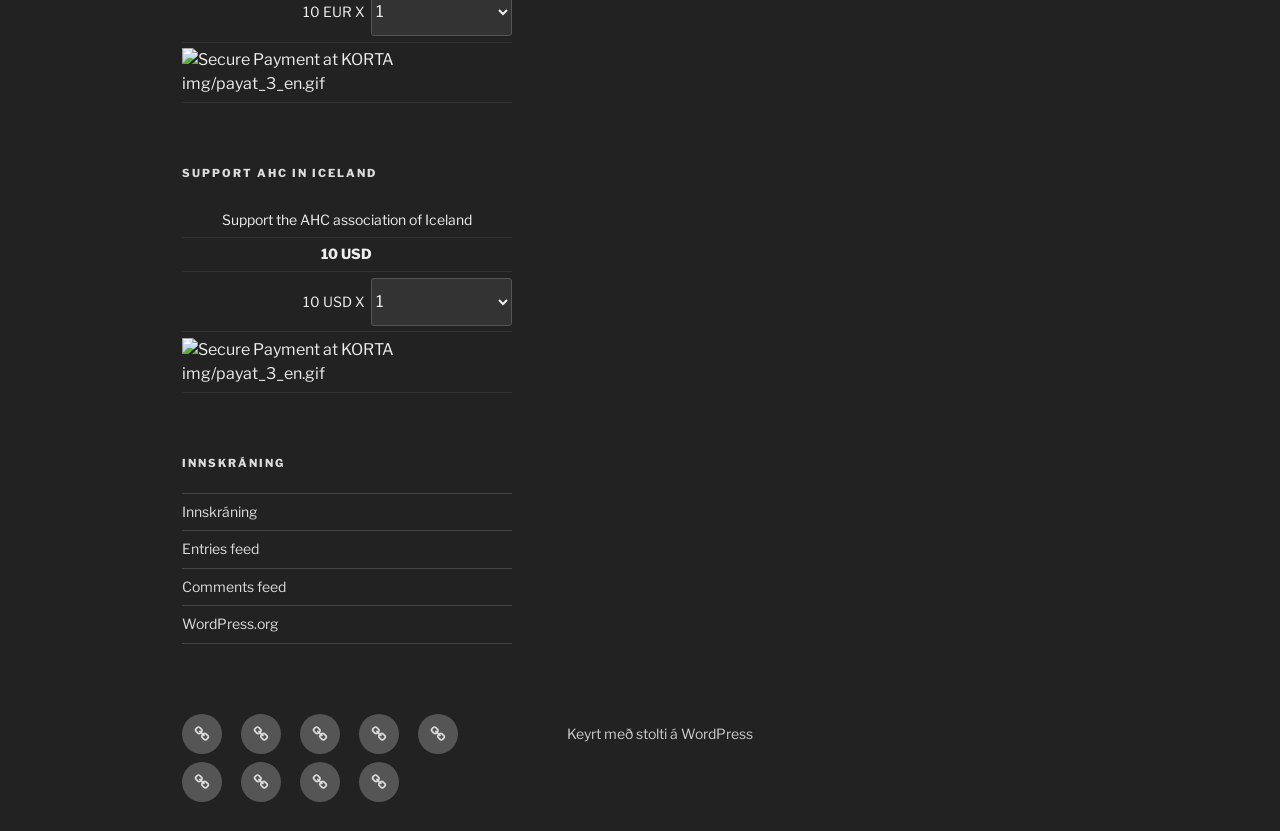Highlight the bounding box coordinates of the element you need to click to perform the following instruction: "Click the Innskráning link."

[0.142, 0.605, 0.201, 0.626]